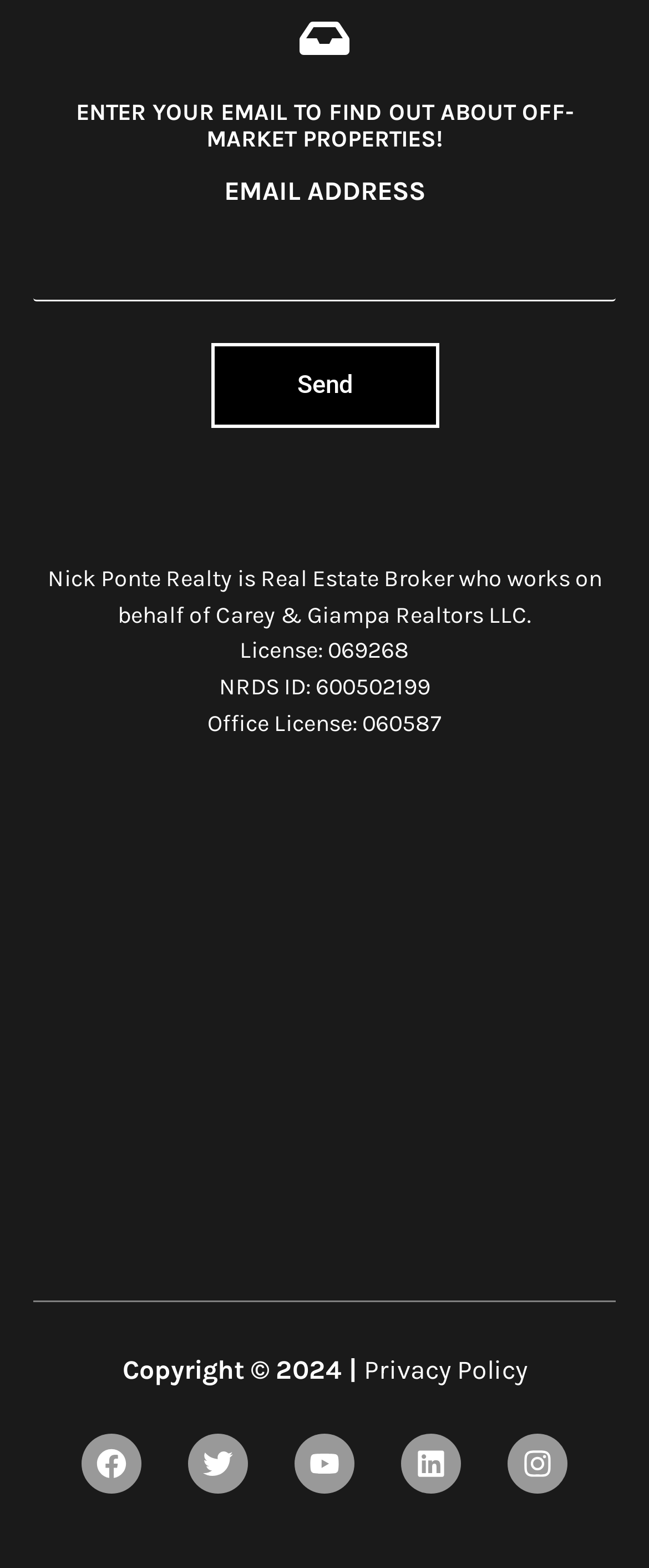Pinpoint the bounding box coordinates of the clickable area needed to execute the instruction: "Click Send button". The coordinates should be specified as four float numbers between 0 and 1, i.e., [left, top, right, bottom].

[0.324, 0.218, 0.676, 0.273]